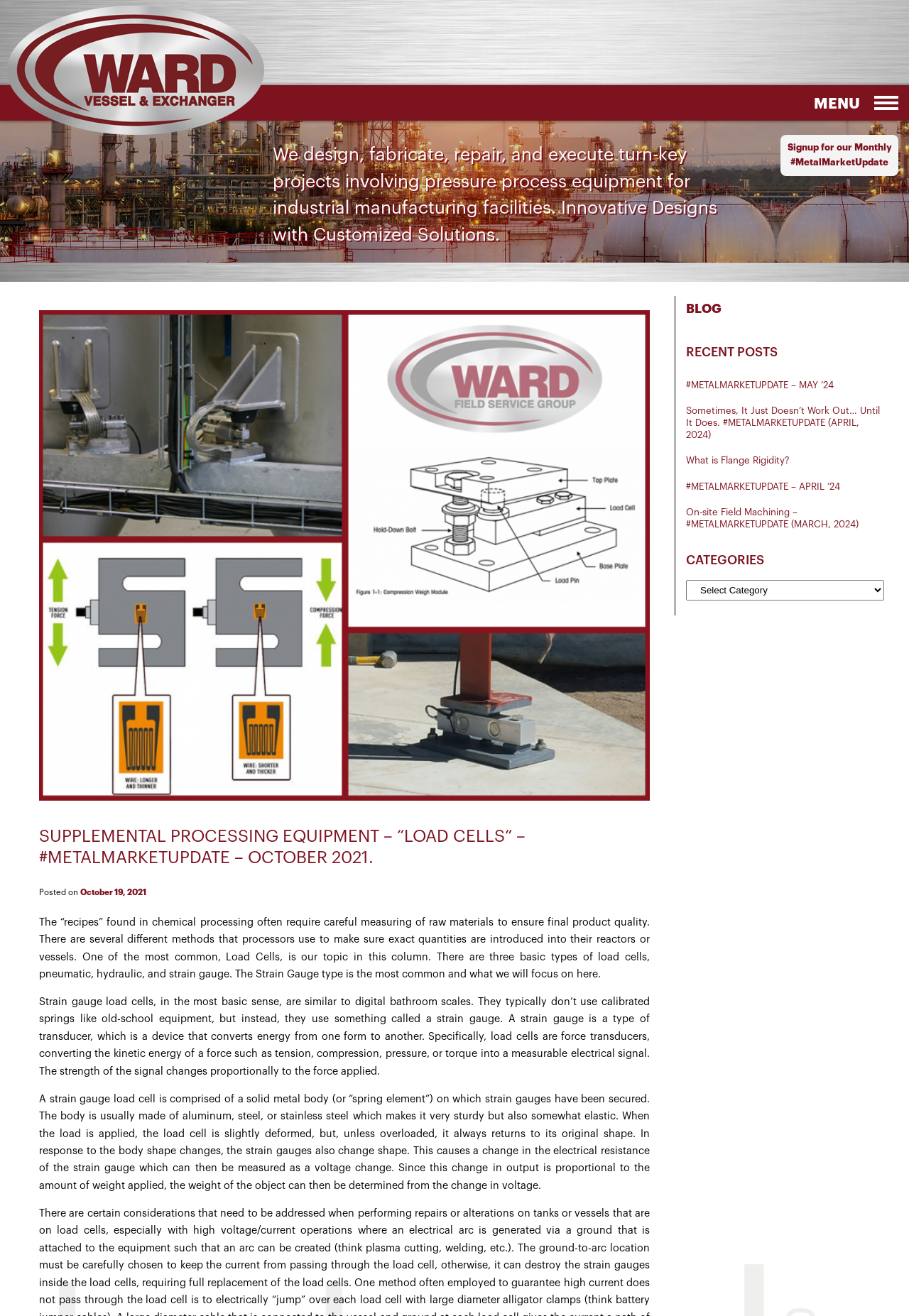Find the bounding box coordinates of the element I should click to carry out the following instruction: "Click on the One on One Fitness Logo".

None